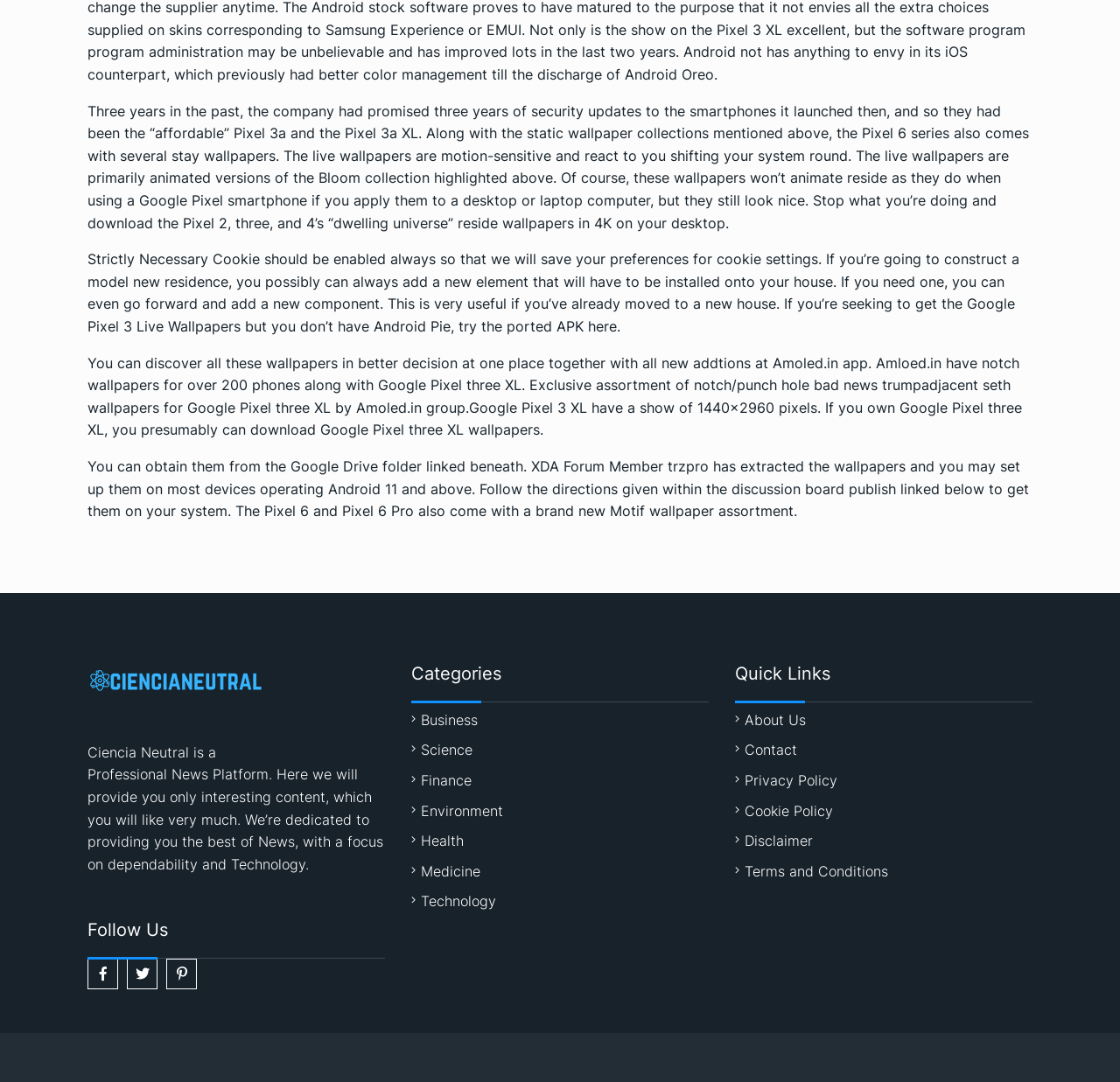Determine the bounding box coordinates for the area you should click to complete the following instruction: "Click the link to Amoled.in app for notch wallpapers".

[0.727, 0.348, 0.902, 0.364]